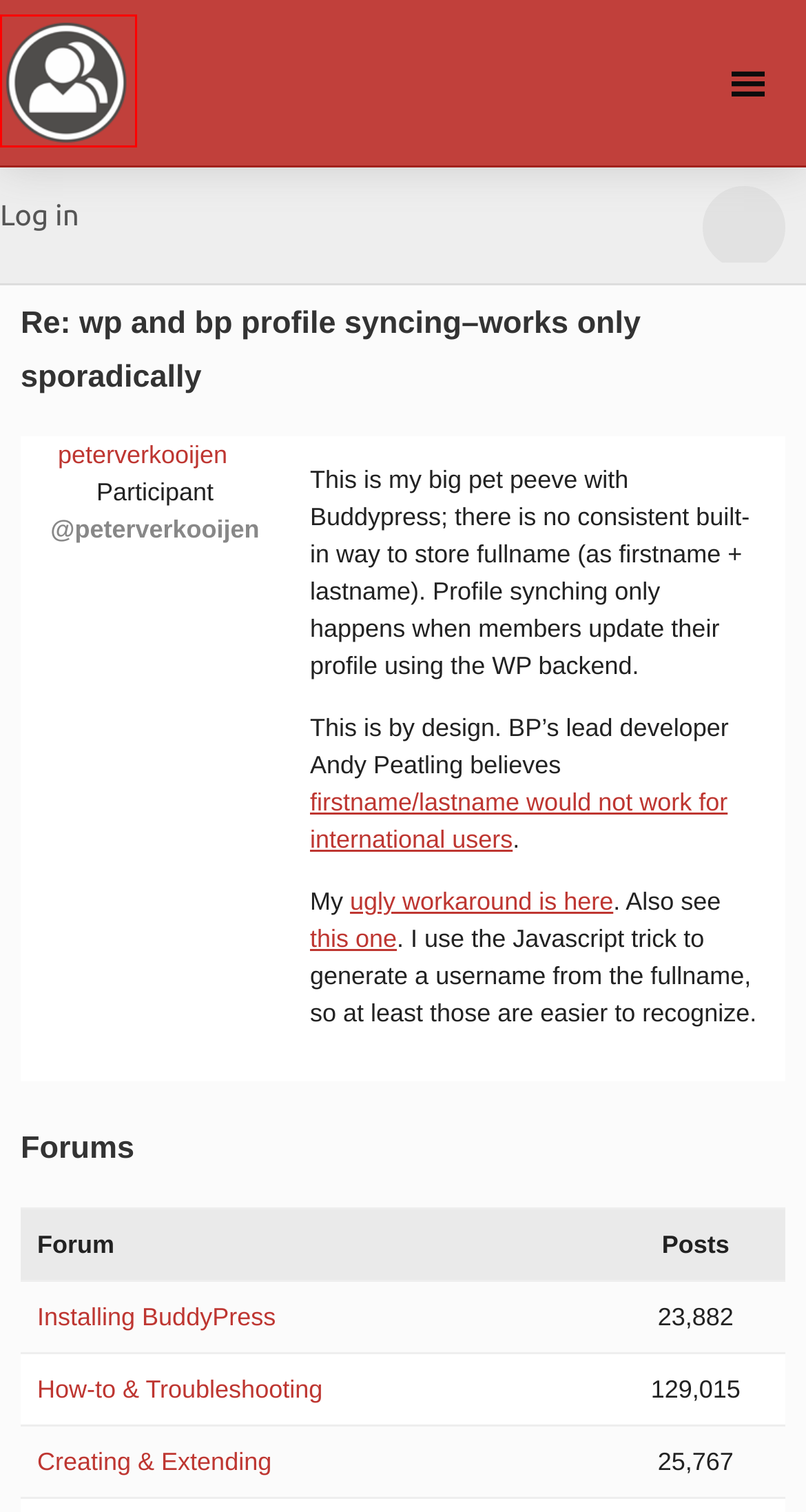Consider the screenshot of a webpage with a red bounding box around an element. Select the webpage description that best corresponds to the new page after clicking the element inside the red bounding box. Here are the candidates:
A. Forum: Installing BuddyPress · BuddyPress.org
B. Forum: How-to & Troubleshooting · BuddyPress.org
C. Topic Tag: theme · BuddyPress.org
D. Forum: Miscellaneous · BuddyPress.org
E. peterverkooijen · BuddyPress.org
F. WordPress.org Login | WordPress.org English
G. BuddyPress.org
H. Forum: Creating & Extending · BuddyPress.org

G